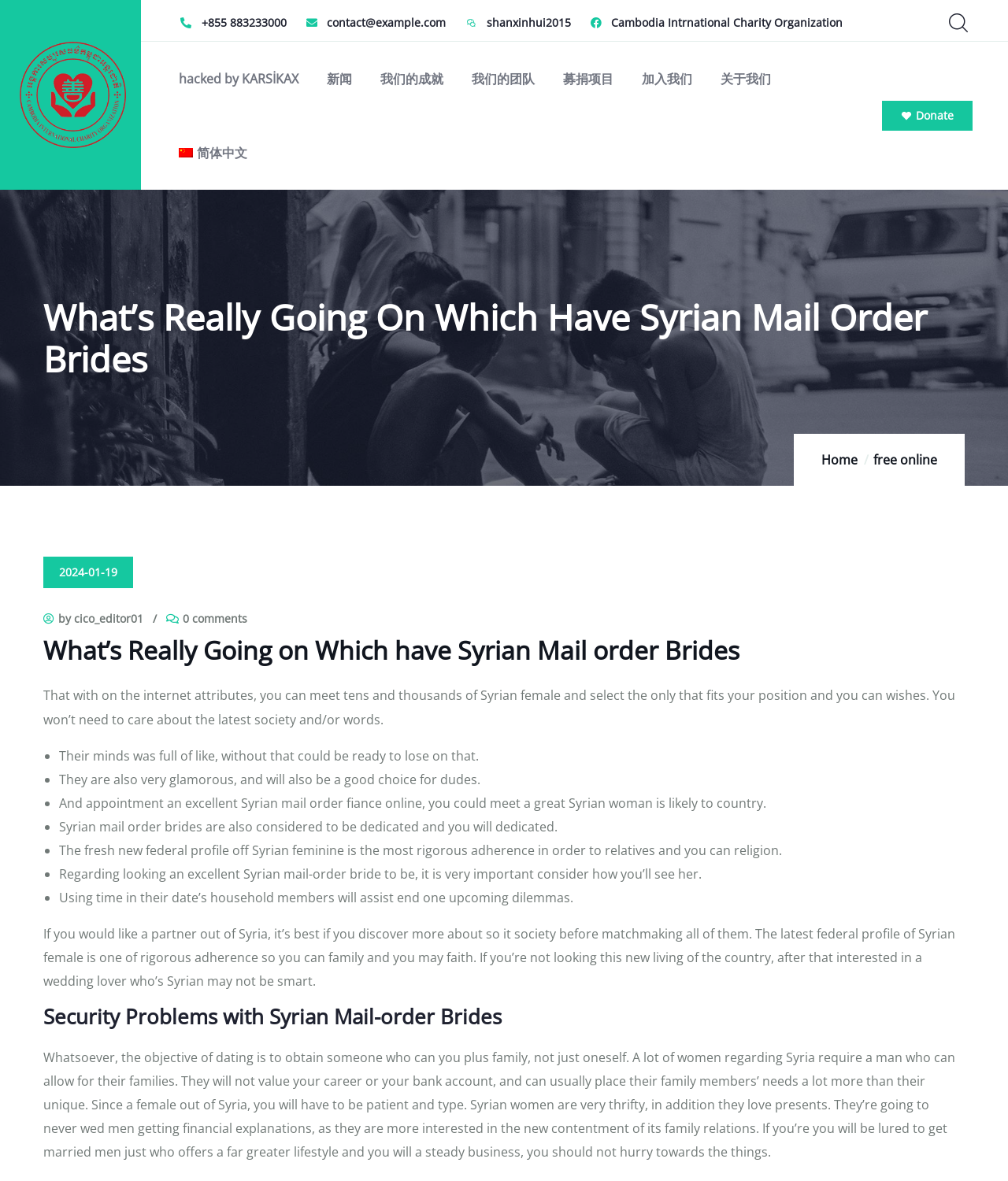What is the phone number on the webpage?
Can you provide a detailed and comprehensive answer to the question?

I found the phone number by looking at the static text elements on the webpage, and I saw that the element with the text '+855 883233000' is located at the top of the page, which is a common location for contact information.